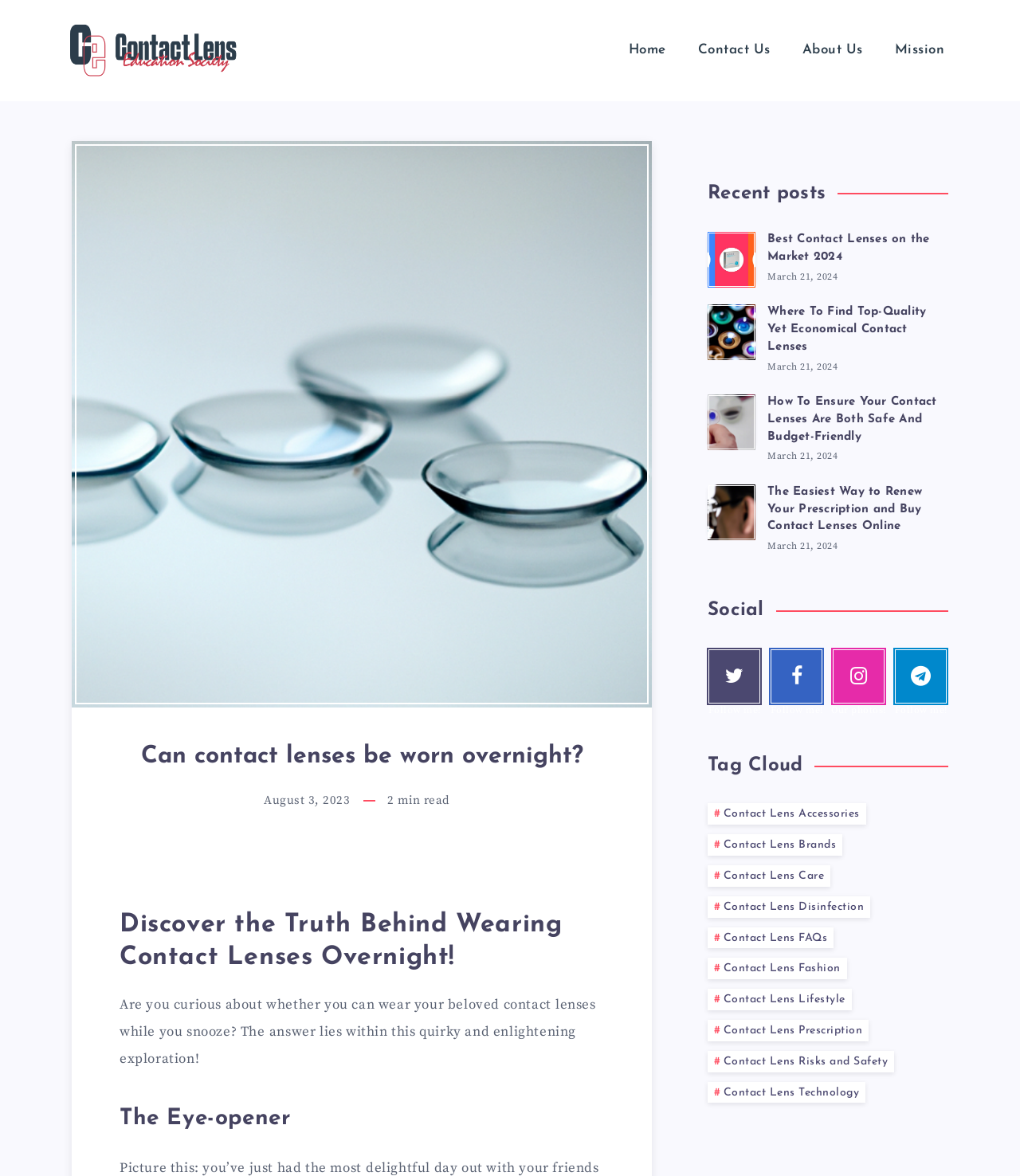Find the bounding box coordinates of the element's region that should be clicked in order to follow the given instruction: "Read the article 'Best Contact Lenses on the Market 2024'". The coordinates should consist of four float numbers between 0 and 1, i.e., [left, top, right, bottom].

[0.694, 0.197, 0.93, 0.245]